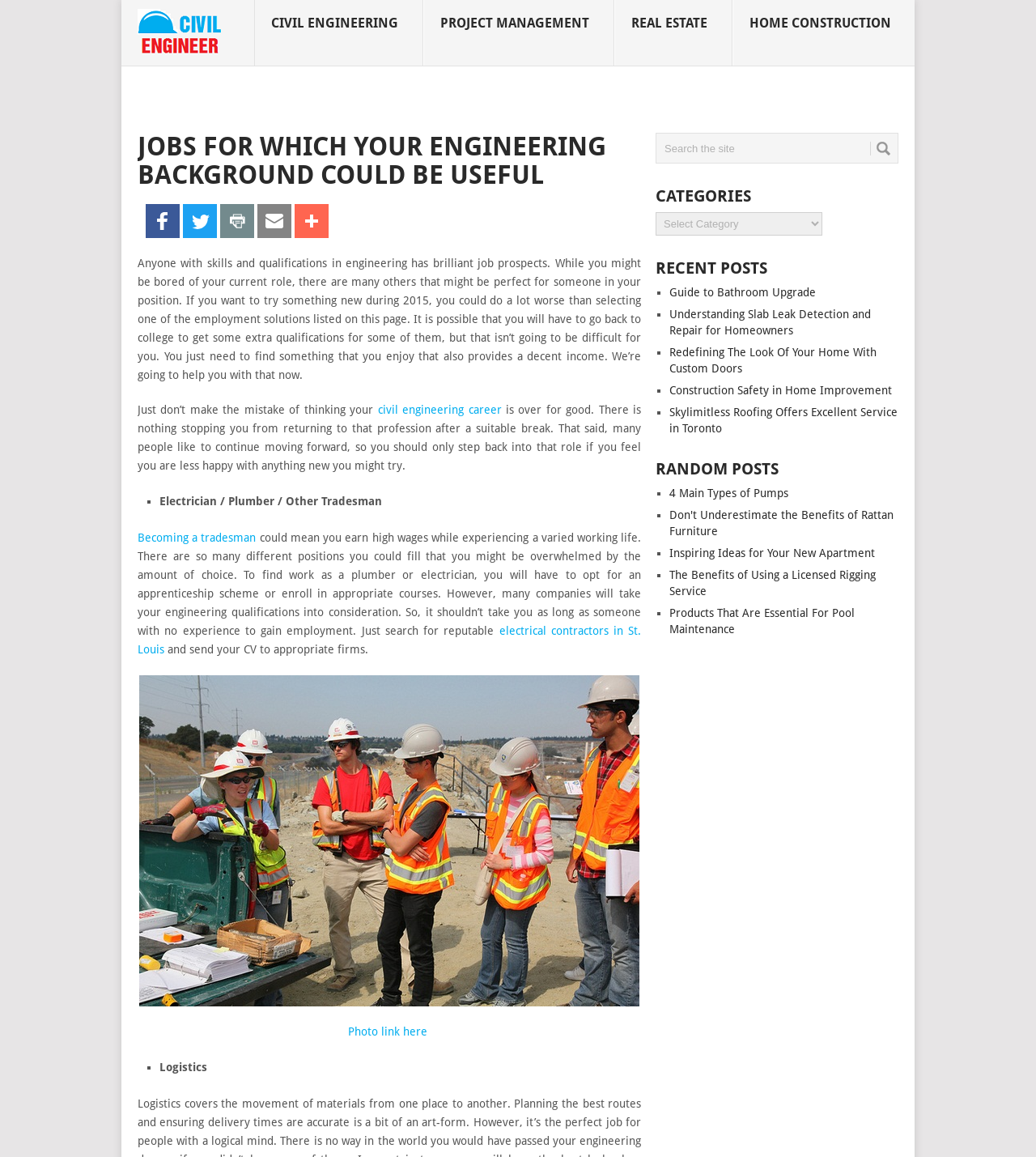Identify the bounding box for the given UI element using the description provided. Coordinates should be in the format (top-left x, top-left y, bottom-right x, bottom-right y) and must be between 0 and 1. Here is the description: alt="Civil Engineer Blog"

[0.132, 0.008, 0.216, 0.05]